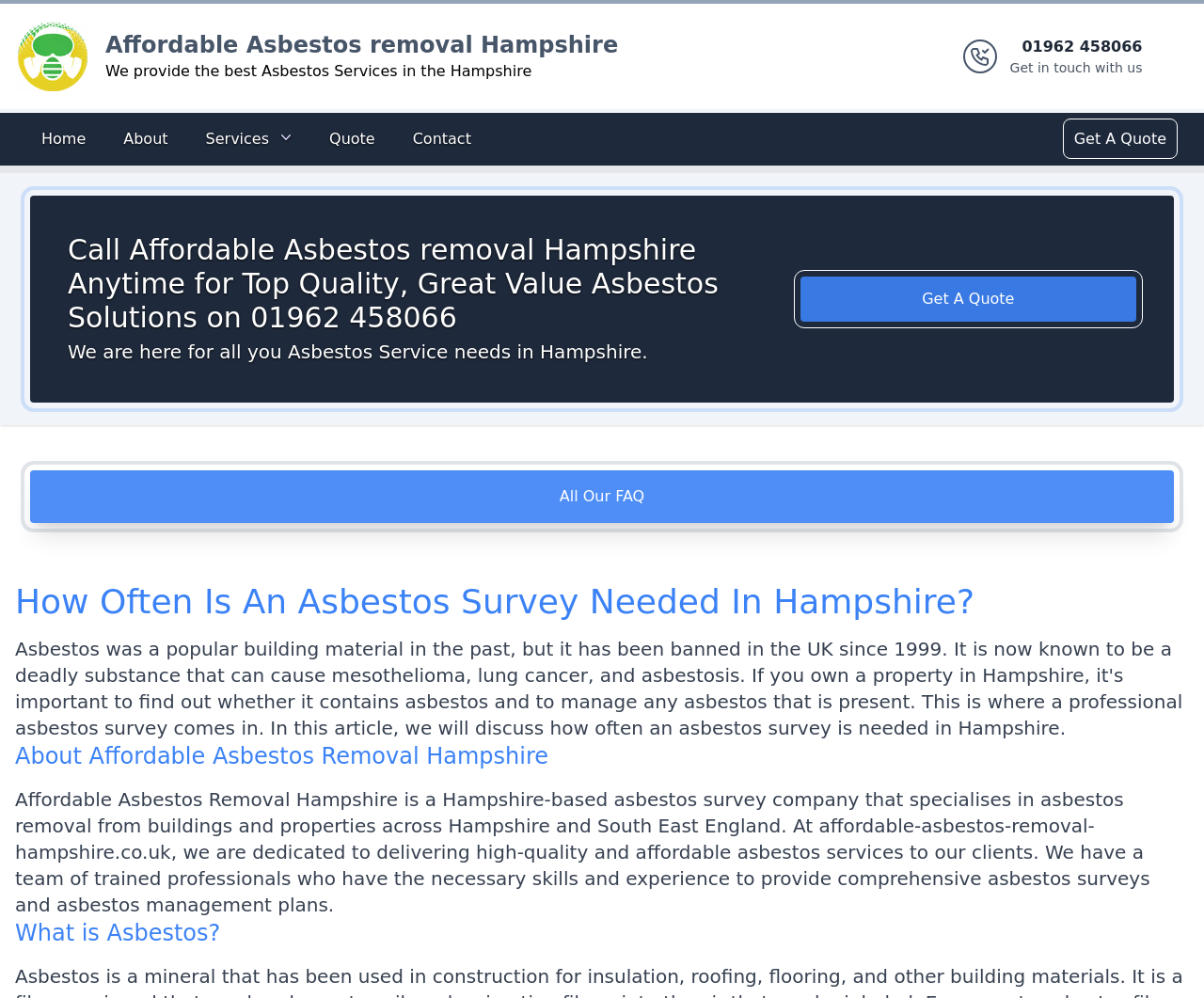Use a single word or phrase to answer the question:
What is the phone number to get in touch with the company?

01962 458066